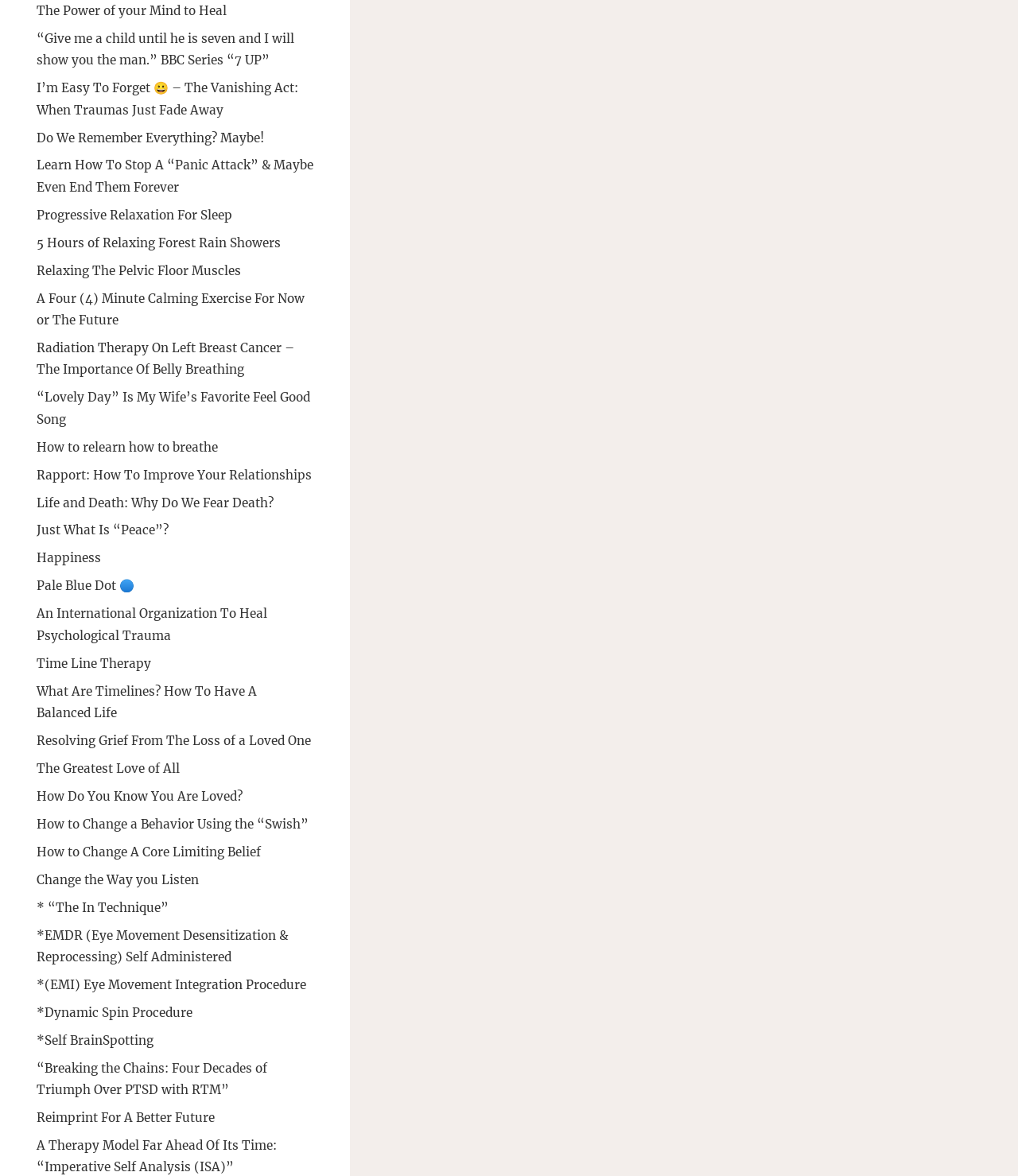Extract the bounding box coordinates for the UI element described by the text: "*Self BrainSpotting". The coordinates should be in the form of [left, top, right, bottom] with values between 0 and 1.

[0.036, 0.878, 0.15, 0.891]